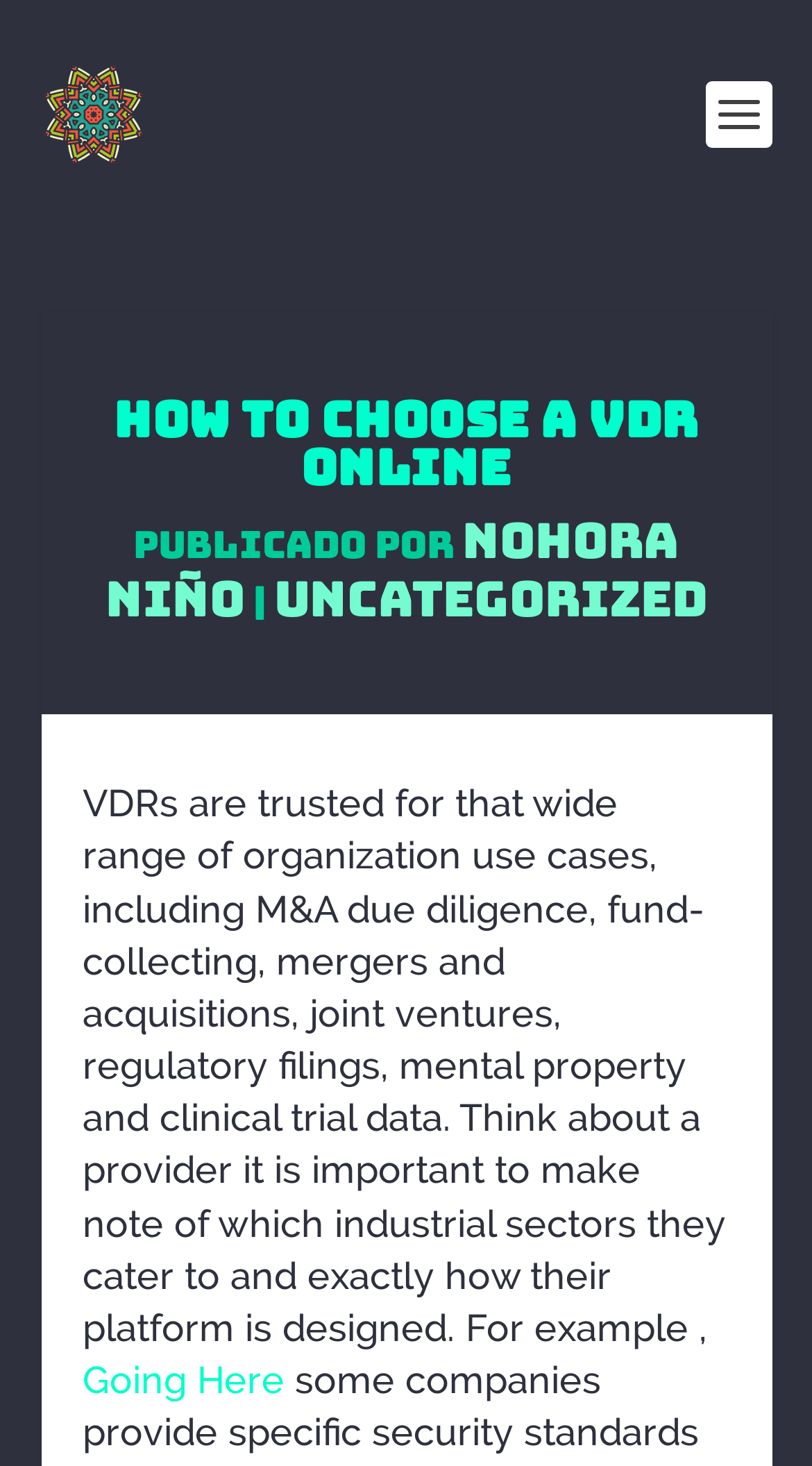Determine the bounding box coordinates for the UI element with the following description: "Going Here". The coordinates should be four float numbers between 0 and 1, represented as [left, top, right, bottom].

[0.101, 0.926, 0.35, 0.956]